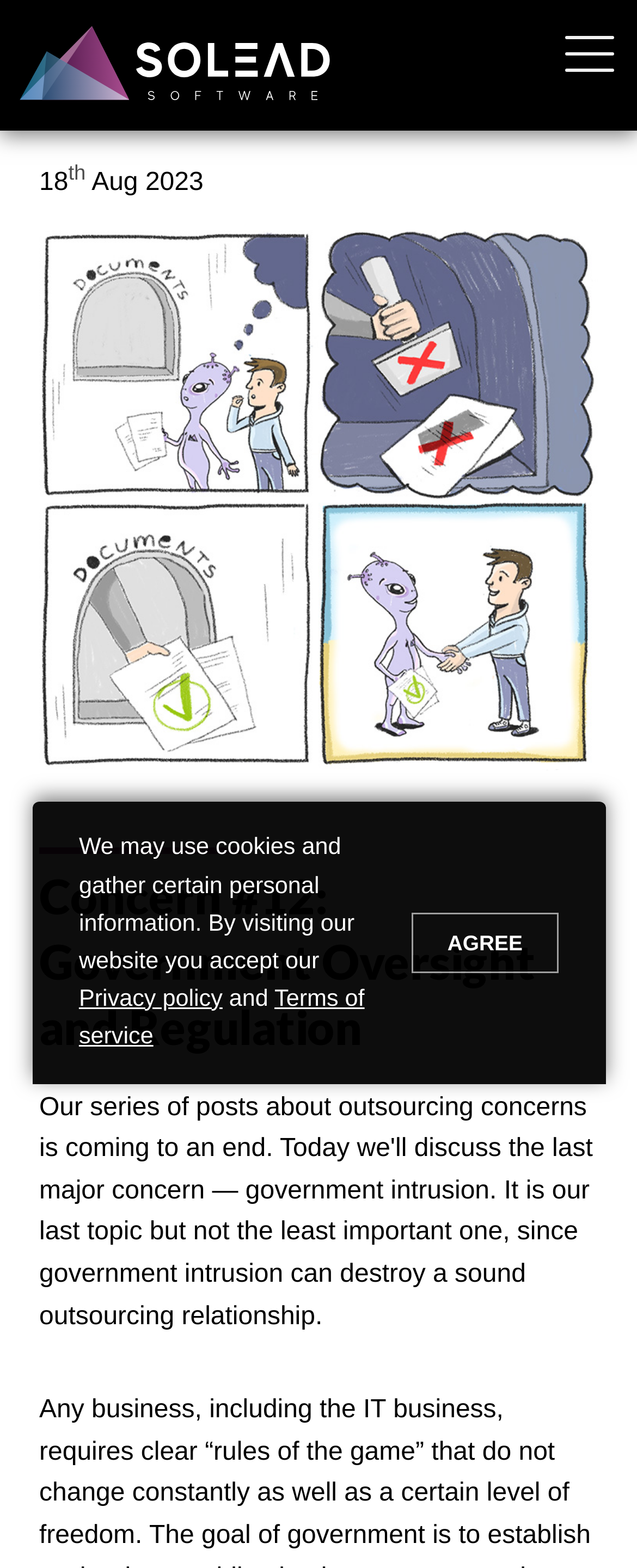What is the date of the publication?
Can you offer a detailed and complete answer to this question?

I found the date of the publication by looking at the static text element 'Aug 2023' which is located below the link 'SOLEAD Software' and above the image 'Government Oversight and Regulation'.